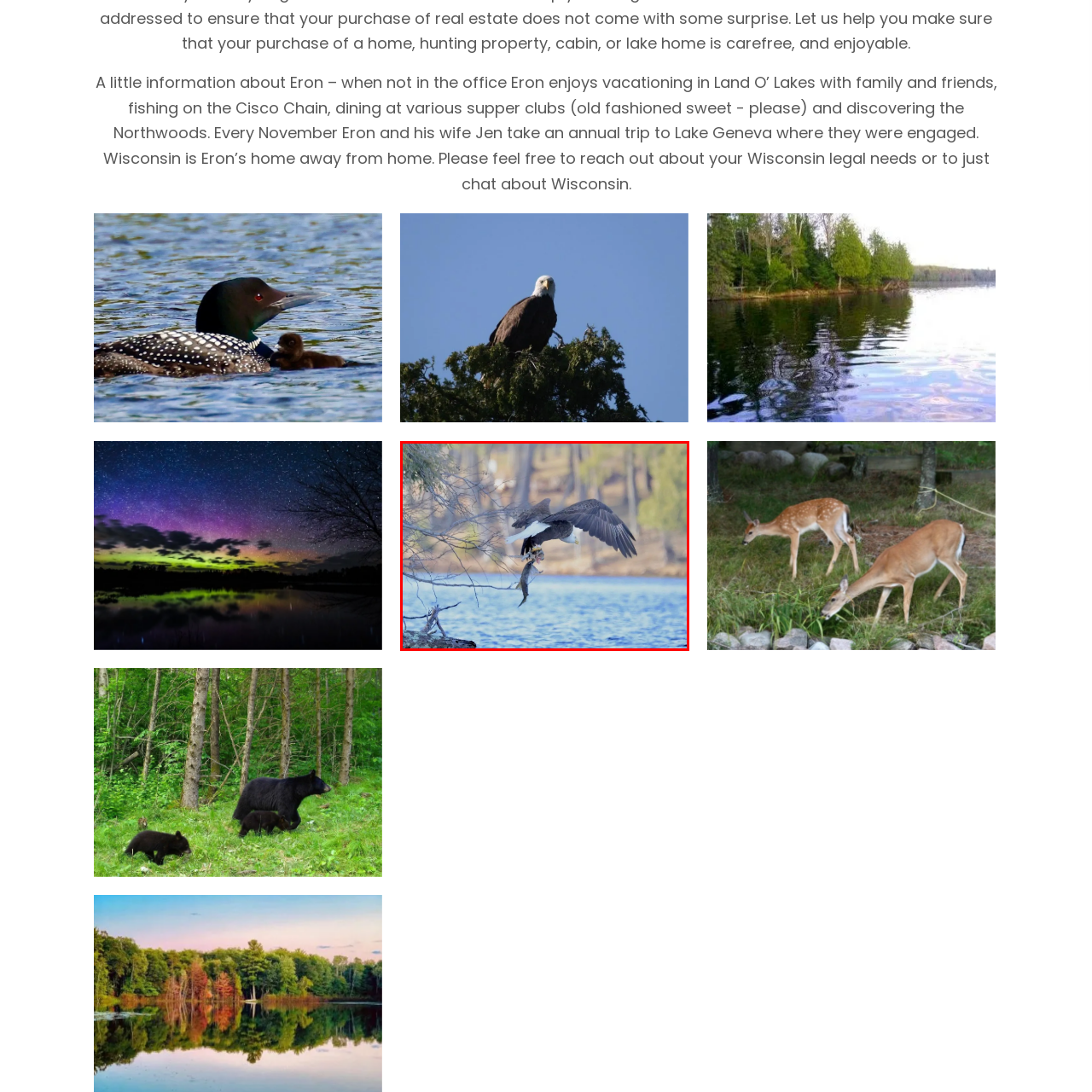What is framing the scene in the image?
Analyze the image encased by the red bounding box and elaborate on your answer to the question.

The scene in the image is framed by soft trees, which are gently swaying in the background, adding a sense of serenity and tranquility to the overall atmosphere of the image.